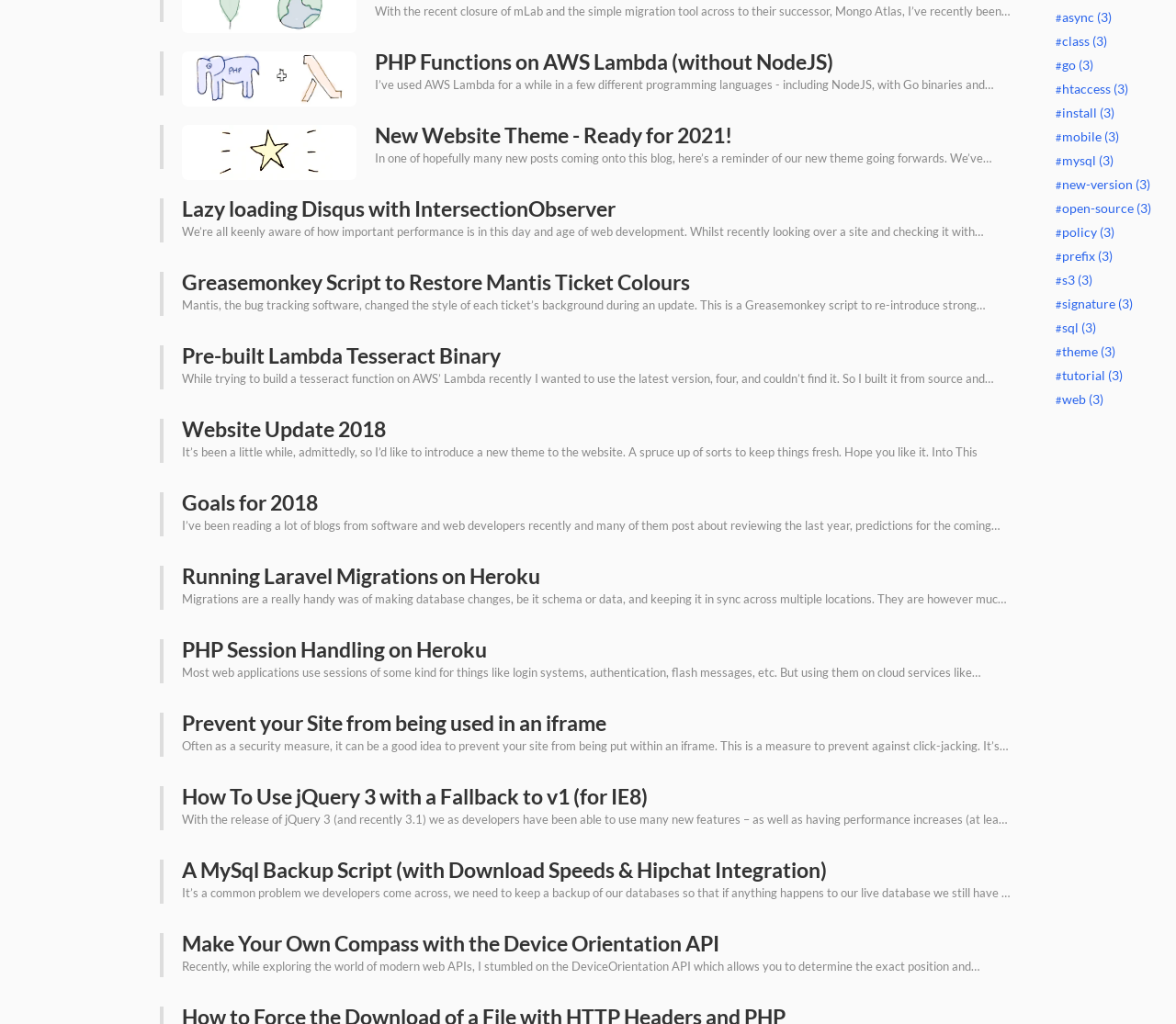Using the provided element description: "class (3)", determine the bounding box coordinates of the corresponding UI element in the screenshot.

[0.898, 0.032, 0.941, 0.048]